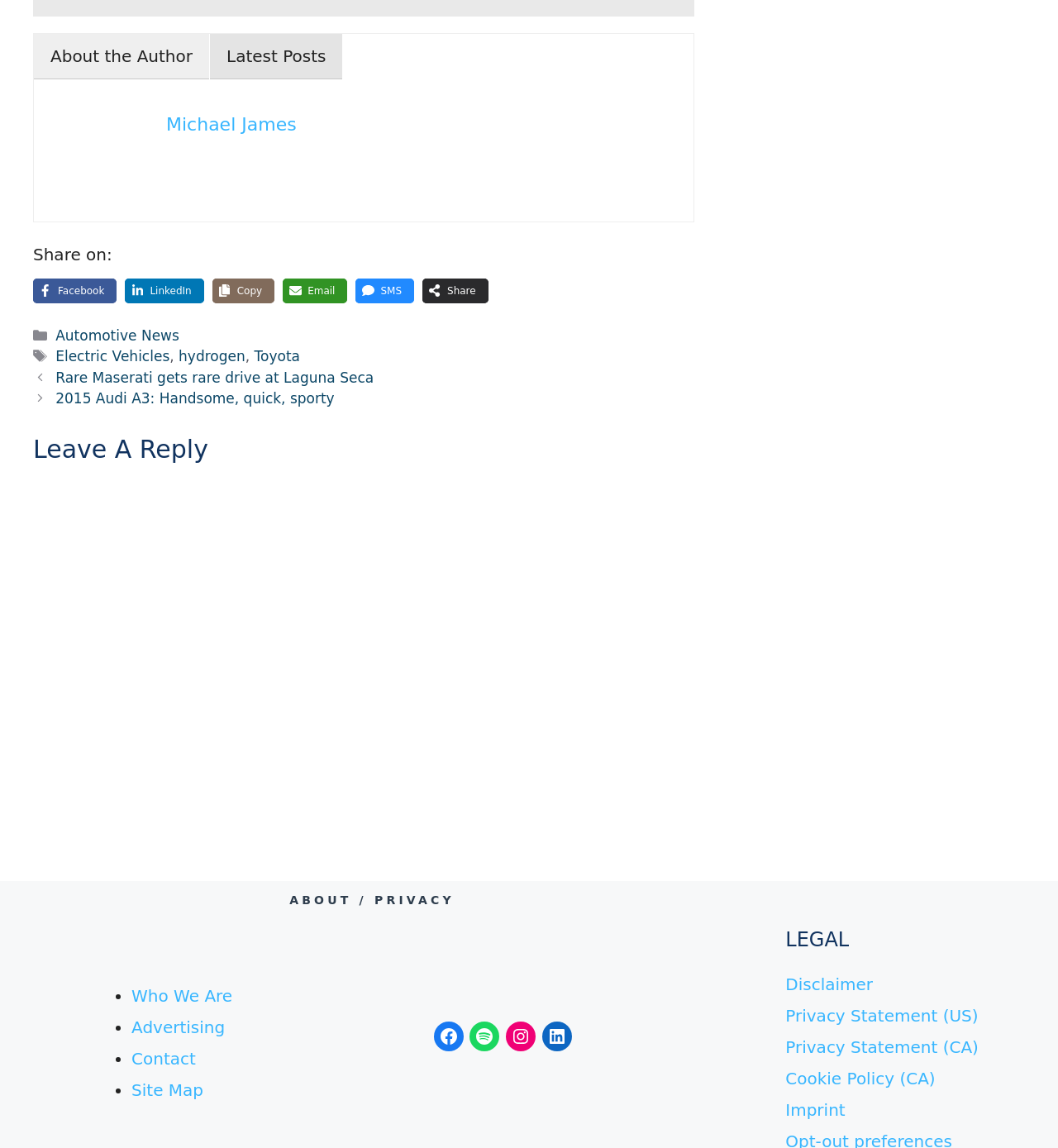Respond to the question below with a single word or phrase:
What is the category of the post?

Automotive News